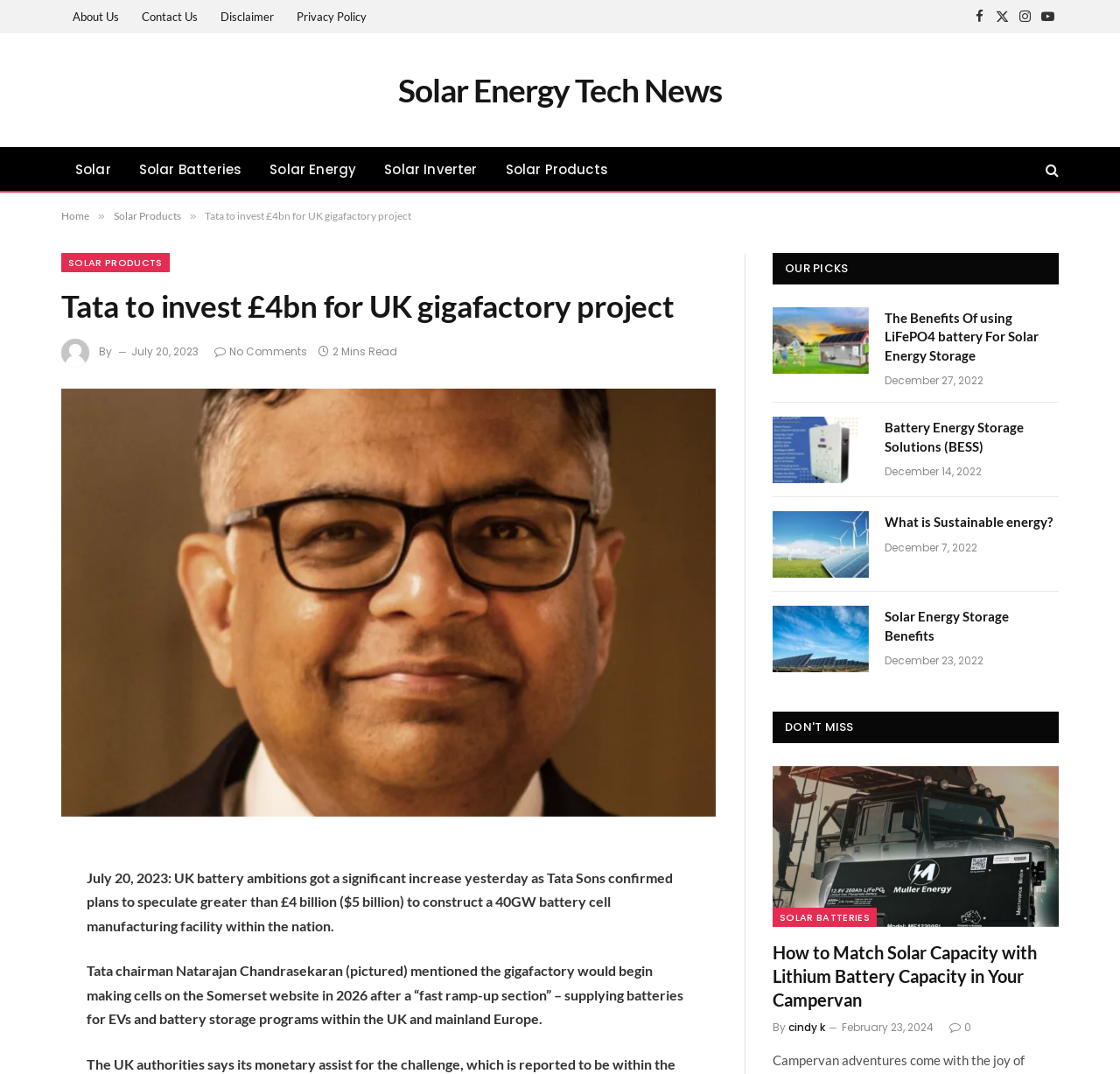Find the bounding box coordinates for the area that should be clicked to accomplish the instruction: "Check the latest news on Solar Energy Tech News".

[0.355, 0.061, 0.645, 0.107]